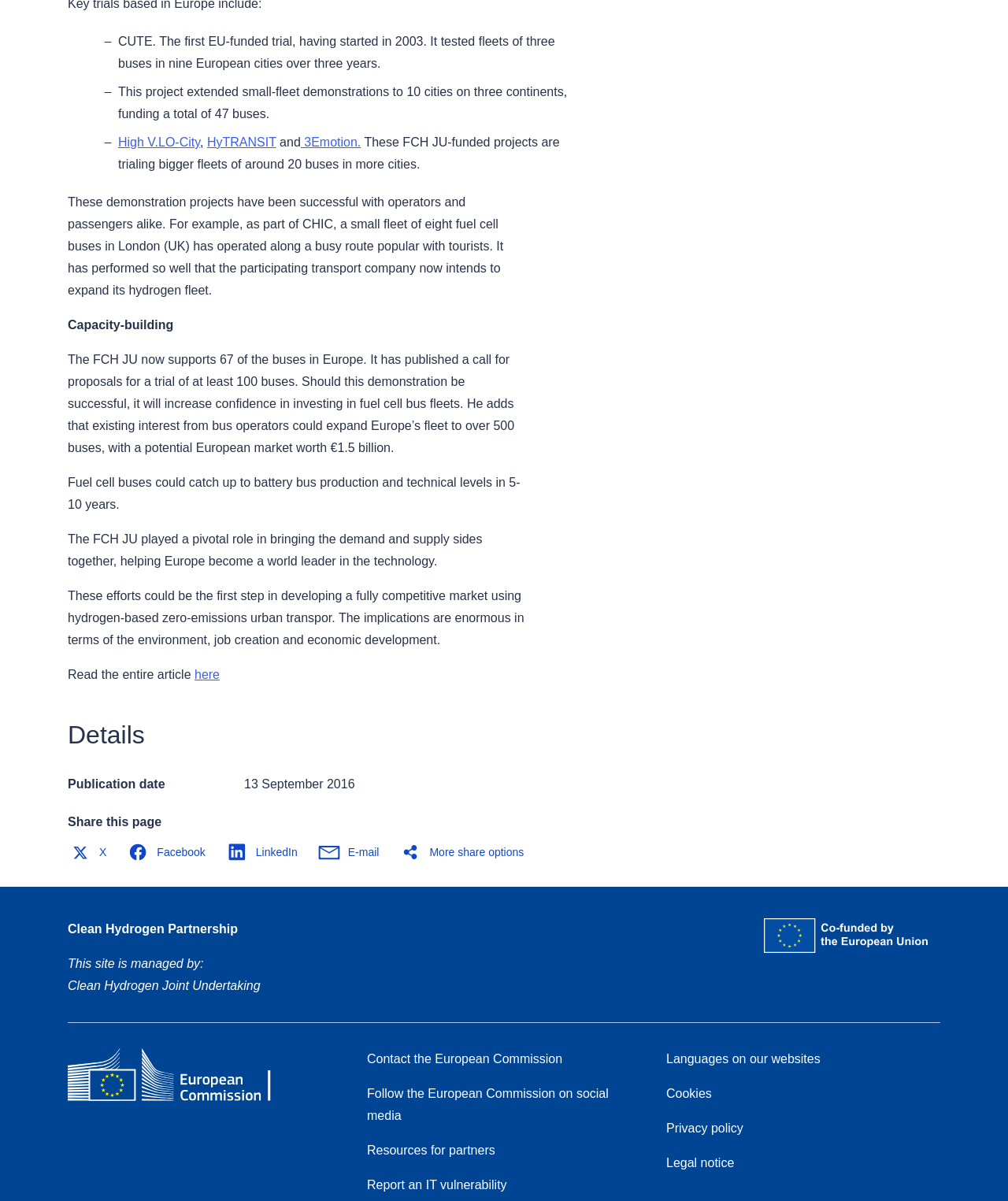Determine the bounding box coordinates of the clickable element to complete this instruction: "Click the 'here' link to read the entire article". Provide the coordinates in the format of four float numbers between 0 and 1, [left, top, right, bottom].

[0.193, 0.556, 0.218, 0.567]